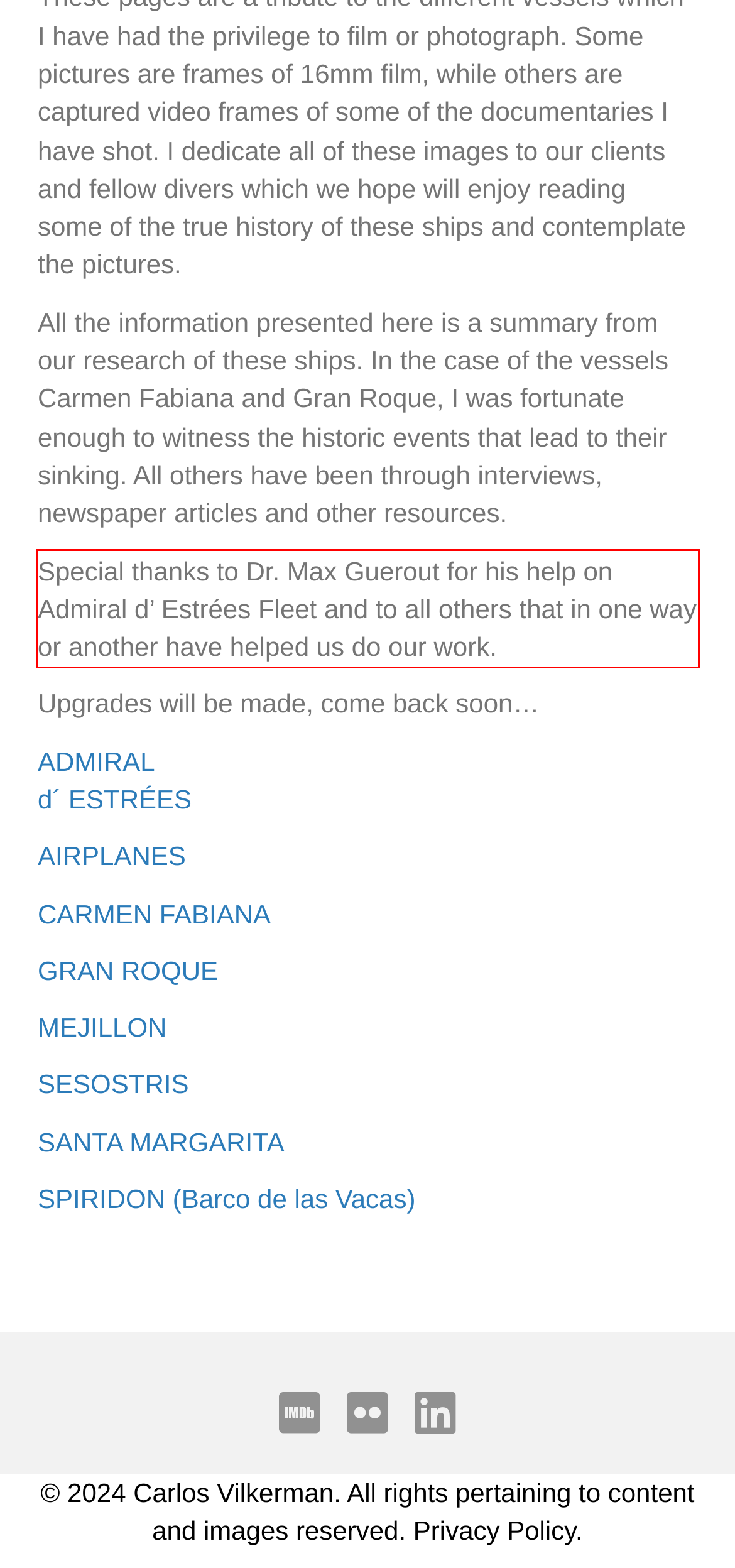Analyze the screenshot of the webpage that features a red bounding box and recognize the text content enclosed within this red bounding box.

Special thanks to Dr. Max Guerout for his help on Admiral d’ Estrées Fleet and to all others that in one way or another have helped us do our work.